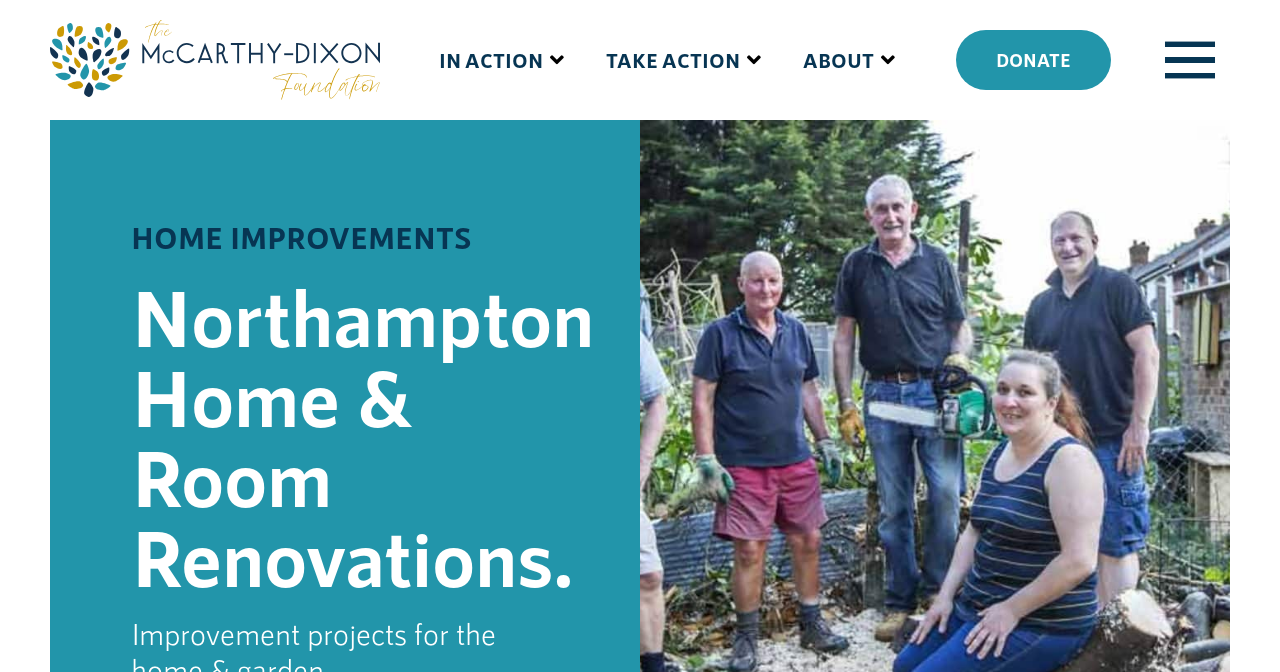Please specify the bounding box coordinates of the area that should be clicked to accomplish the following instruction: "Click the DONATE link". The coordinates should consist of four float numbers between 0 and 1, i.e., [left, top, right, bottom].

[0.747, 0.045, 0.868, 0.134]